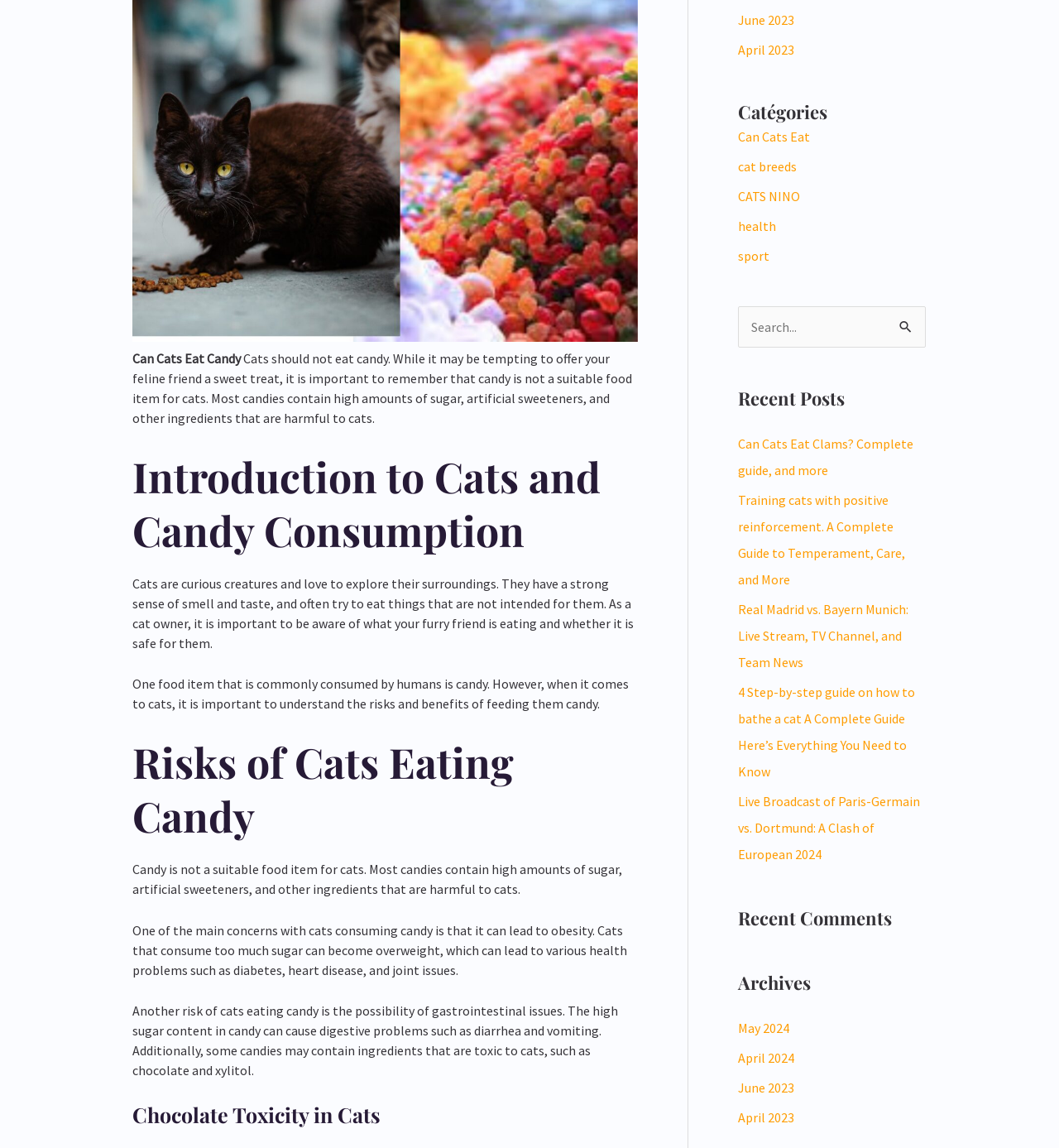Pinpoint the bounding box coordinates of the element that must be clicked to accomplish the following instruction: "View International Sign headquarters address". The coordinates should be in the format of four float numbers between 0 and 1, i.e., [left, top, right, bottom].

None